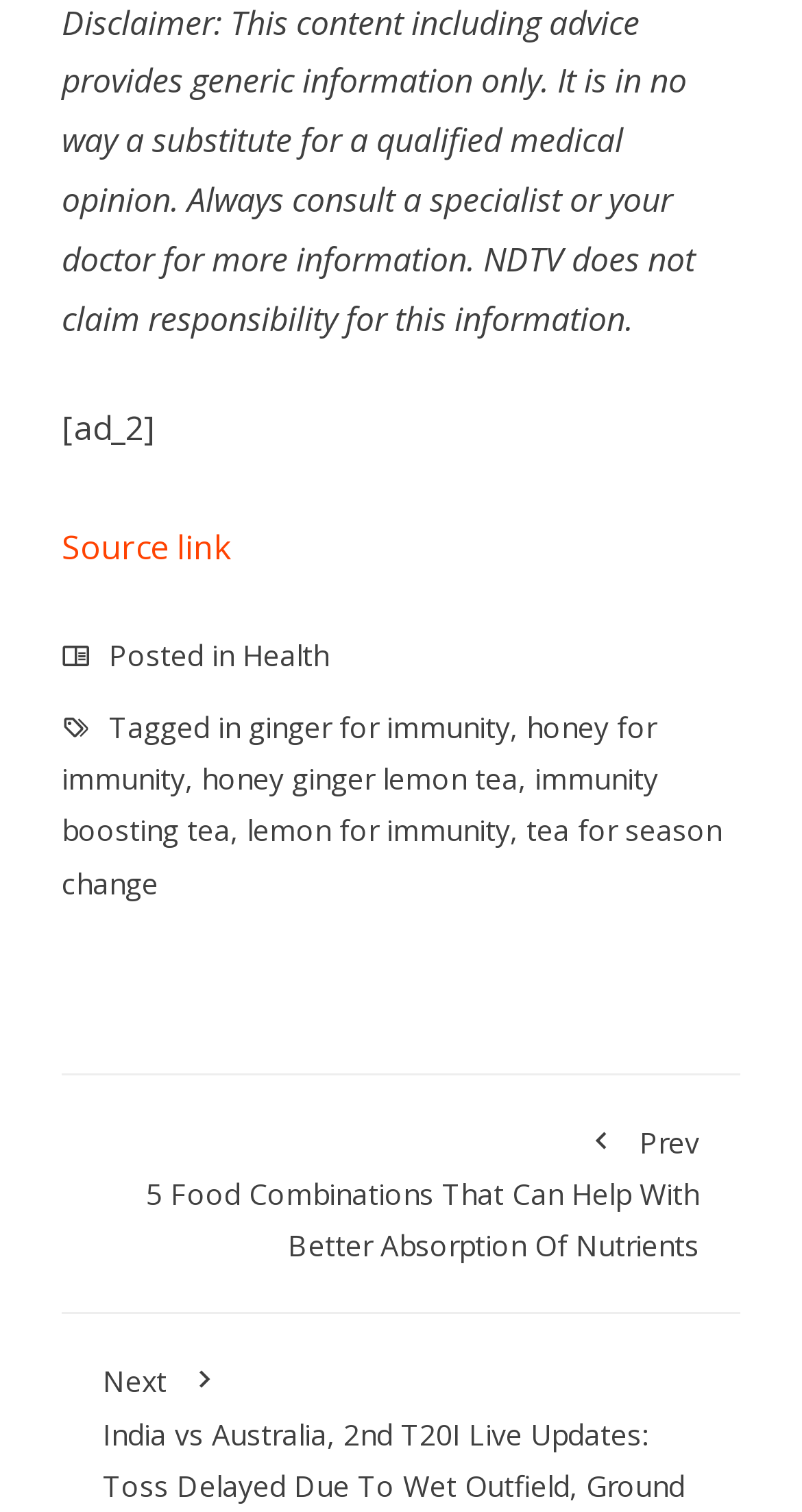Find the bounding box coordinates for the element that must be clicked to complete the instruction: "Go to the previous article '5 Food Combinations That Can Help With Better Absorption Of Nutrients'". The coordinates should be four float numbers between 0 and 1, indicated as [left, top, right, bottom].

[0.128, 0.738, 0.872, 0.837]